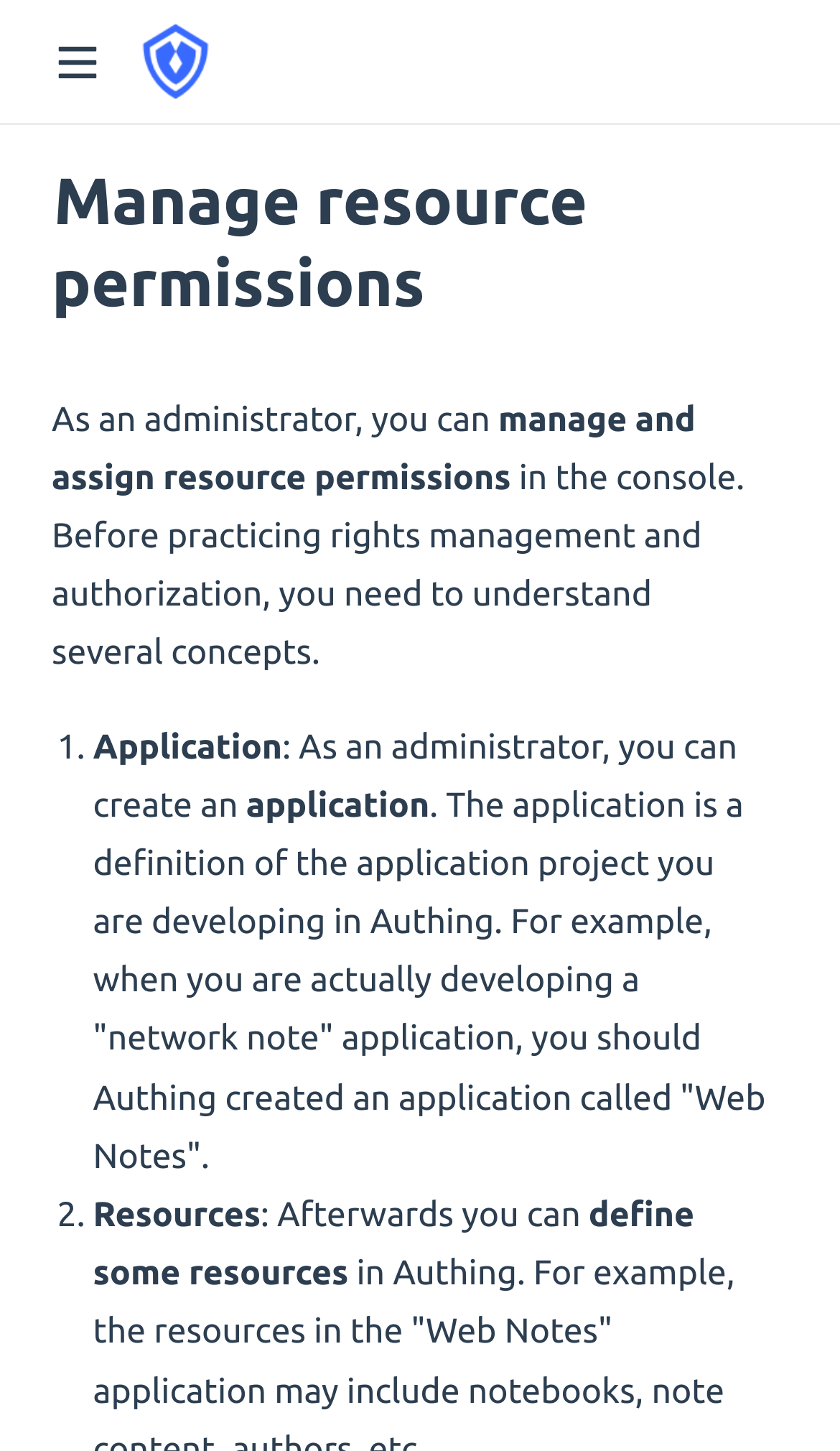Please provide a detailed answer to the question below by examining the image:
What comes after creating an application in Authing?

After creating an application in Authing, the next step is to define some resources. This is evident from the text 'Afterwards you can define some resources' which suggests that resource definition is a subsequent step in the process.